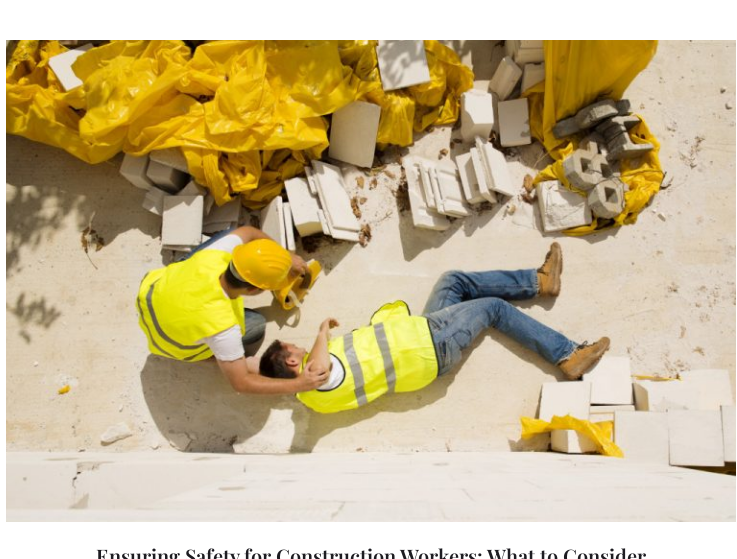What is scattered around the construction site?
From the image, respond with a single word or phrase.

Building blocks